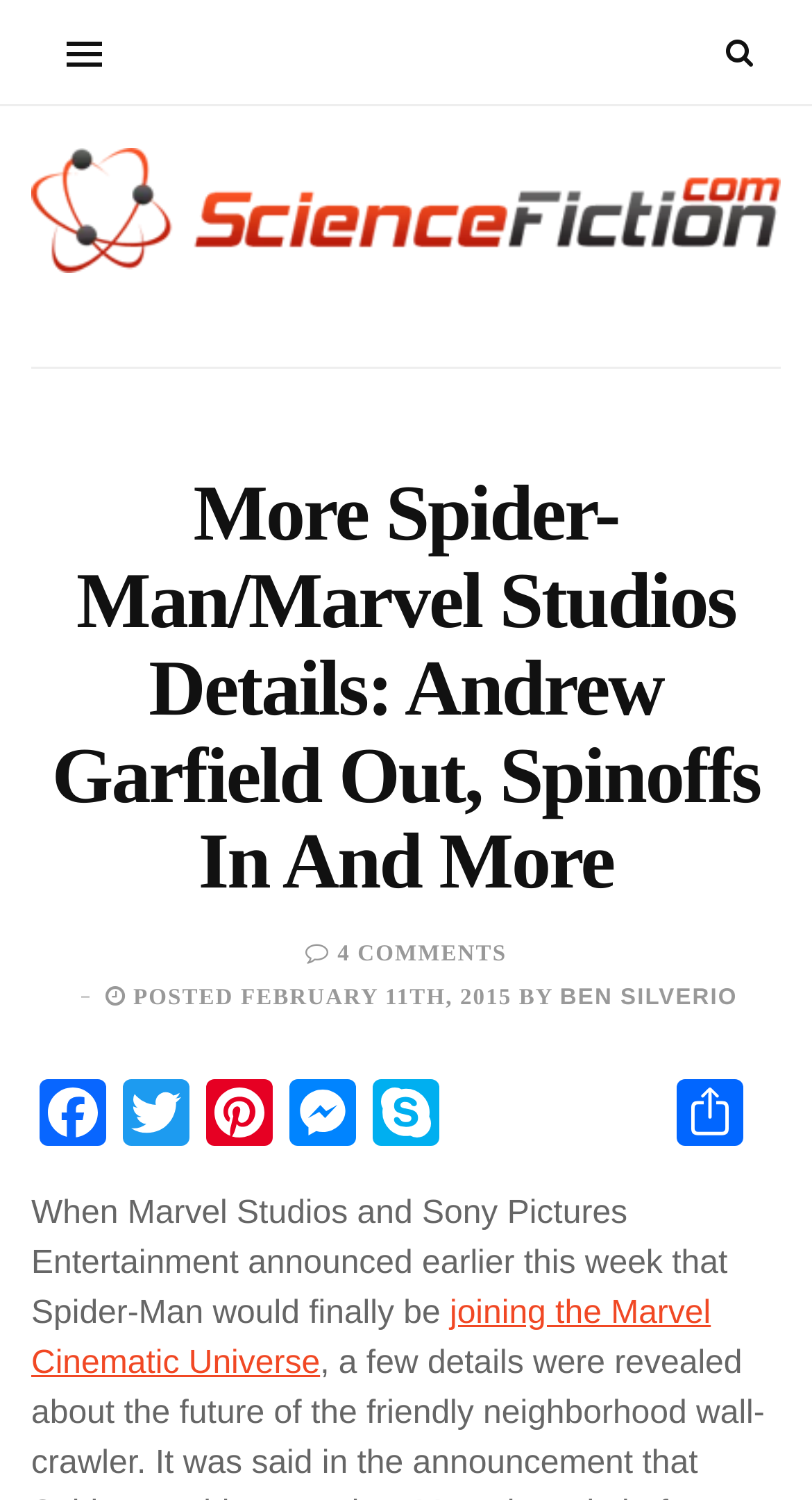Use one word or a short phrase to answer the question provided: 
How many social media platforms are mentioned?

5